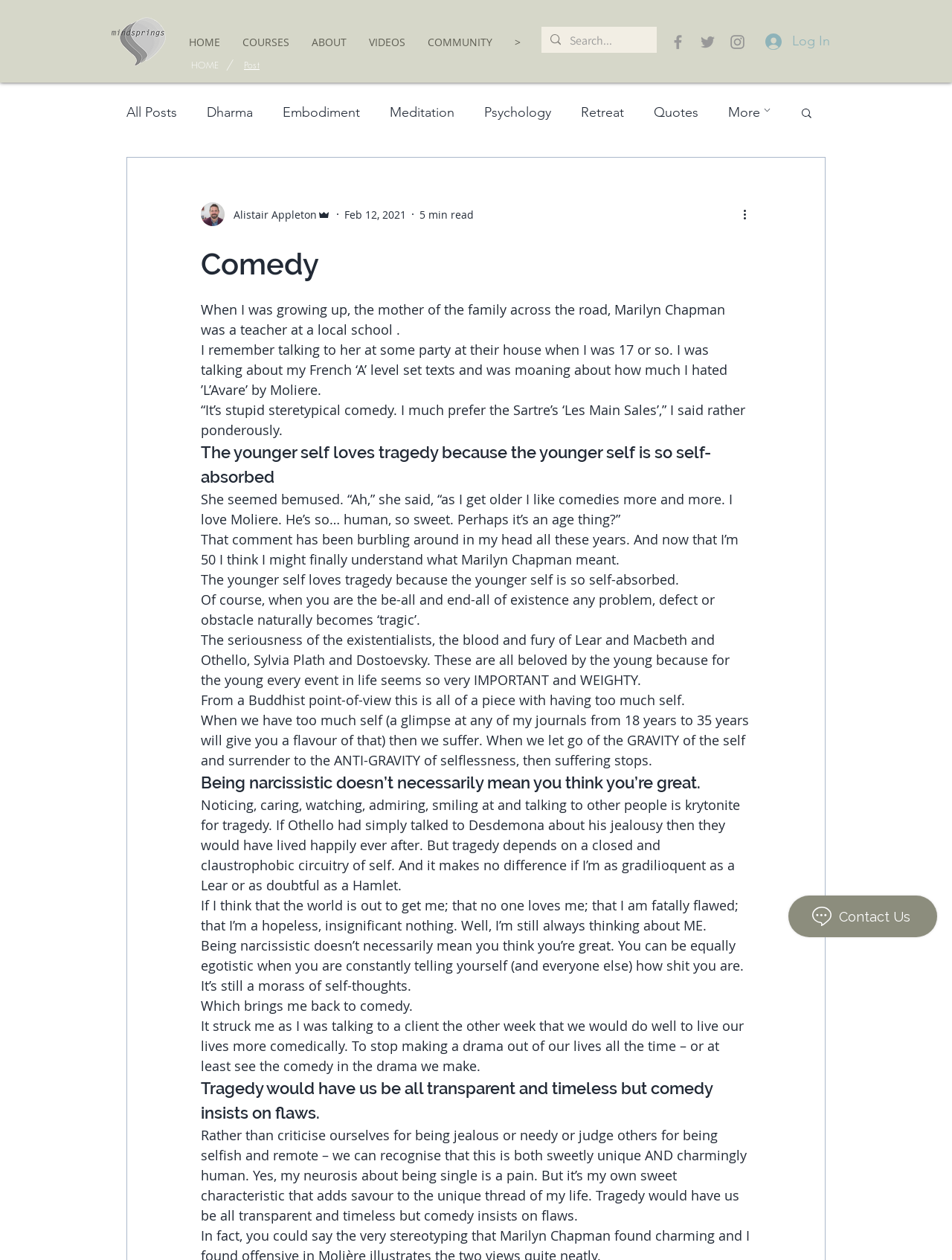Provide the bounding box coordinates of the area you need to click to execute the following instruction: "Log in to the website".

[0.793, 0.022, 0.883, 0.044]